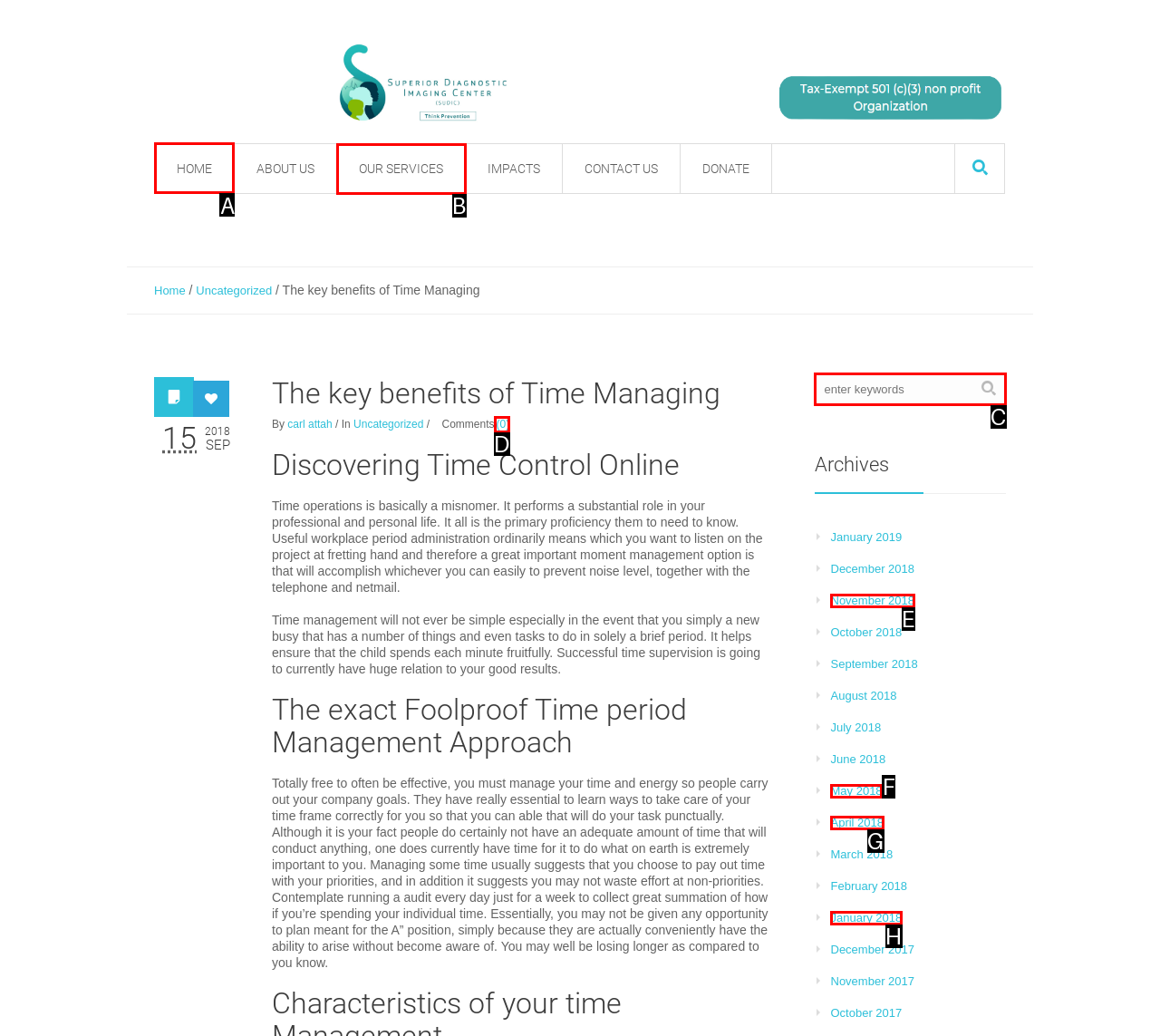Tell me which letter I should select to achieve the following goal: Click on the HOME link
Answer with the corresponding letter from the provided options directly.

A